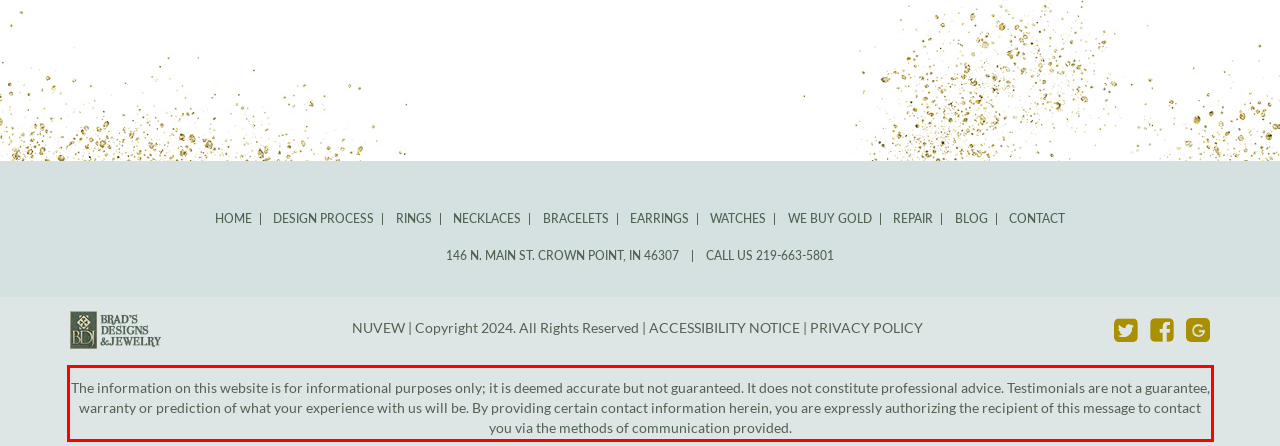Given a webpage screenshot, identify the text inside the red bounding box using OCR and extract it.

The information on this website is for informational purposes only; it is deemed accurate but not guaranteed. It does not constitute professional advice. Testimonials are not a guarantee, warranty or prediction of what your experience with us will be. By providing certain contact information herein, you are expressly authorizing the recipient of this message to contact you via the methods of communication provided.